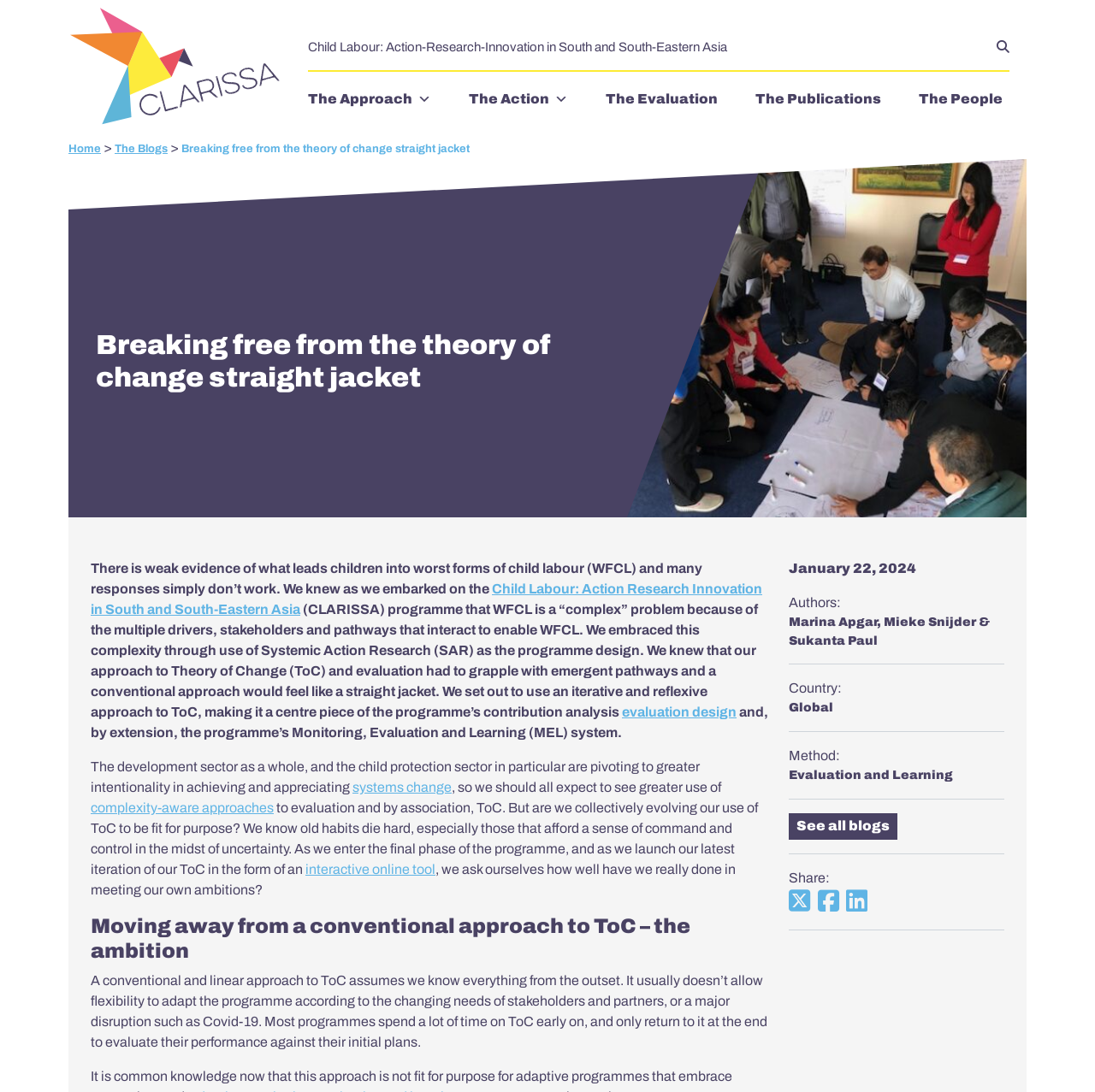Indicate the bounding box coordinates of the clickable region to achieve the following instruction: "Click the link to evaluation design."

[0.568, 0.645, 0.673, 0.659]